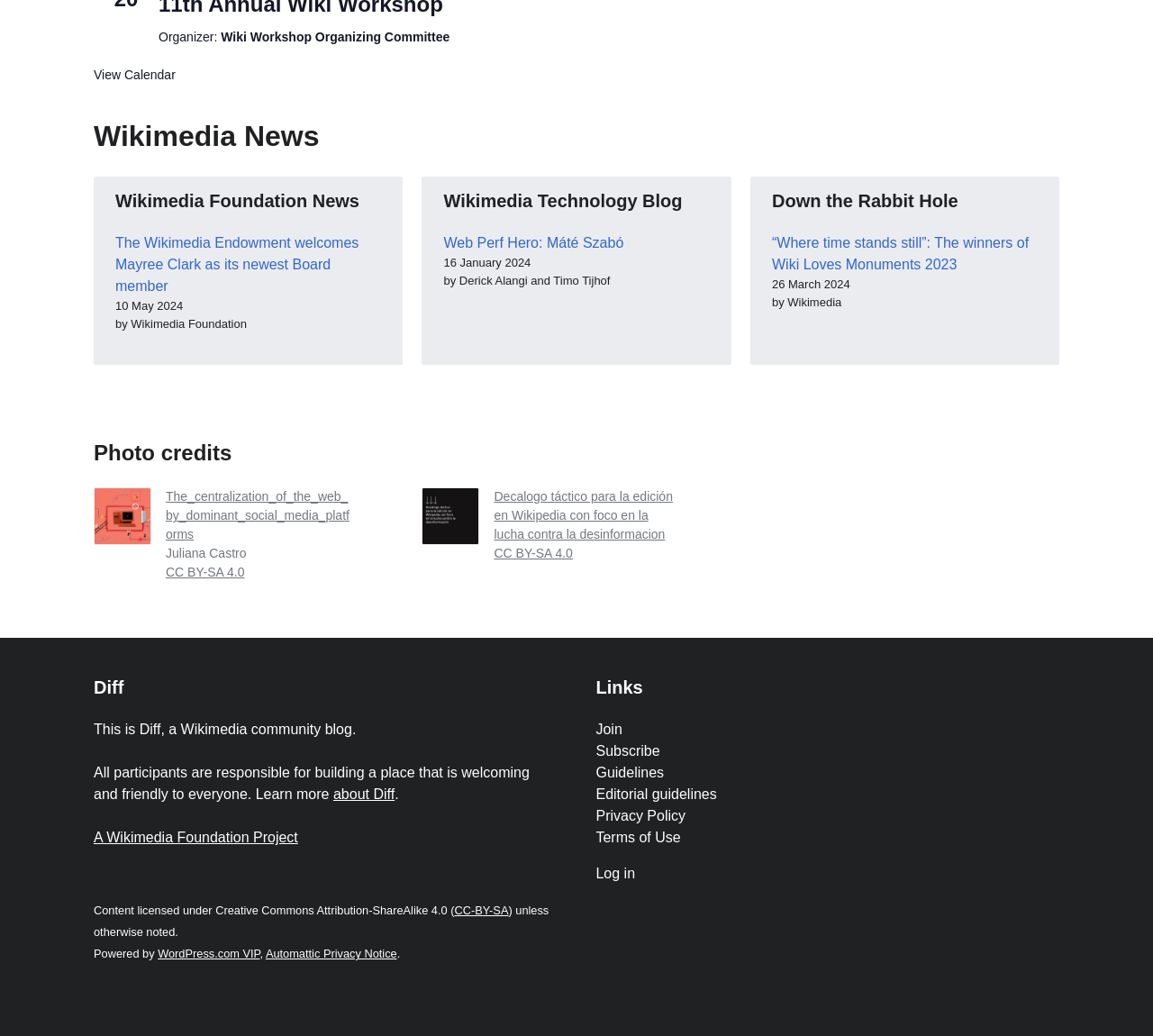Provide a brief response to the question below using one word or phrase:
What is the title of the first news article?

The Wikimedia Endowment welcomes Mayree Clark as its newest Board member